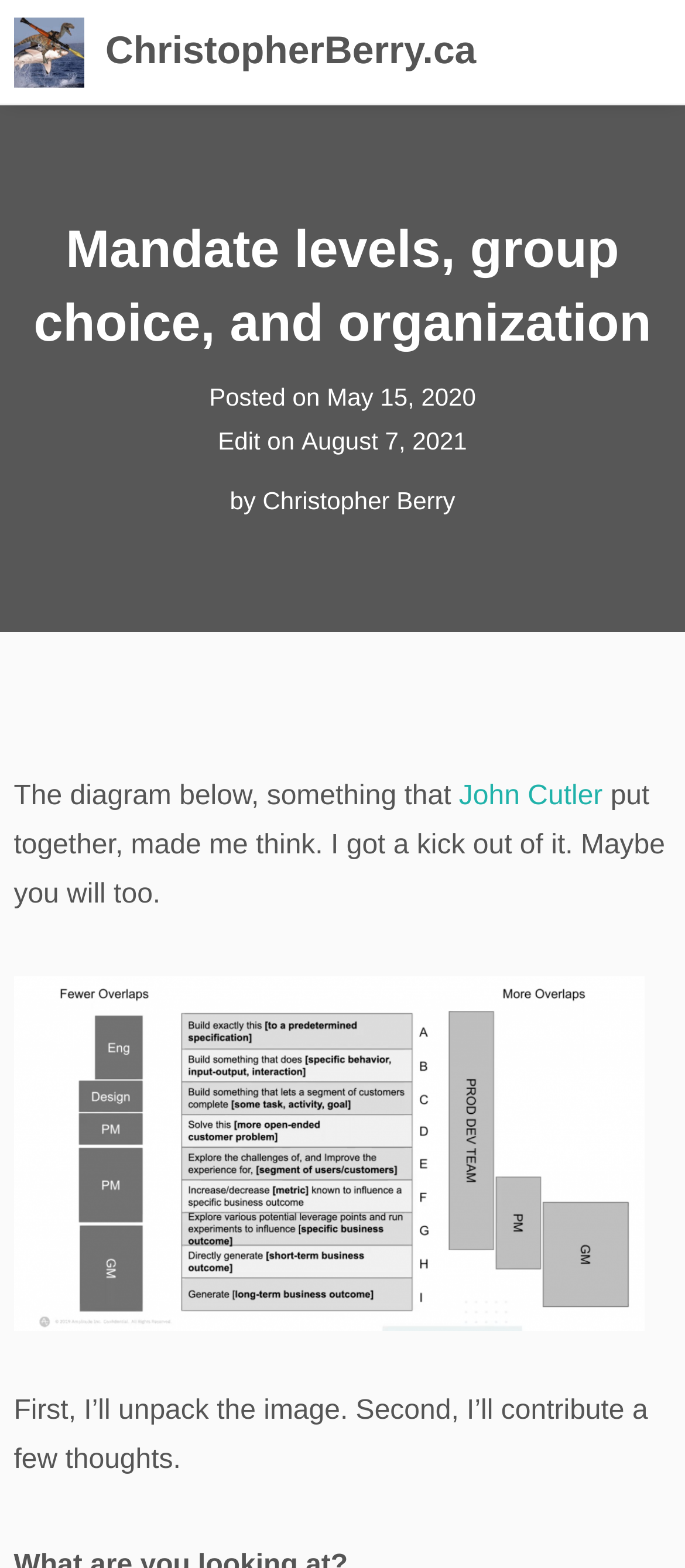Given the description of a UI element: "ChristopherBerry.ca", identify the bounding box coordinates of the matching element in the webpage screenshot.

[0.154, 0.018, 0.695, 0.051]